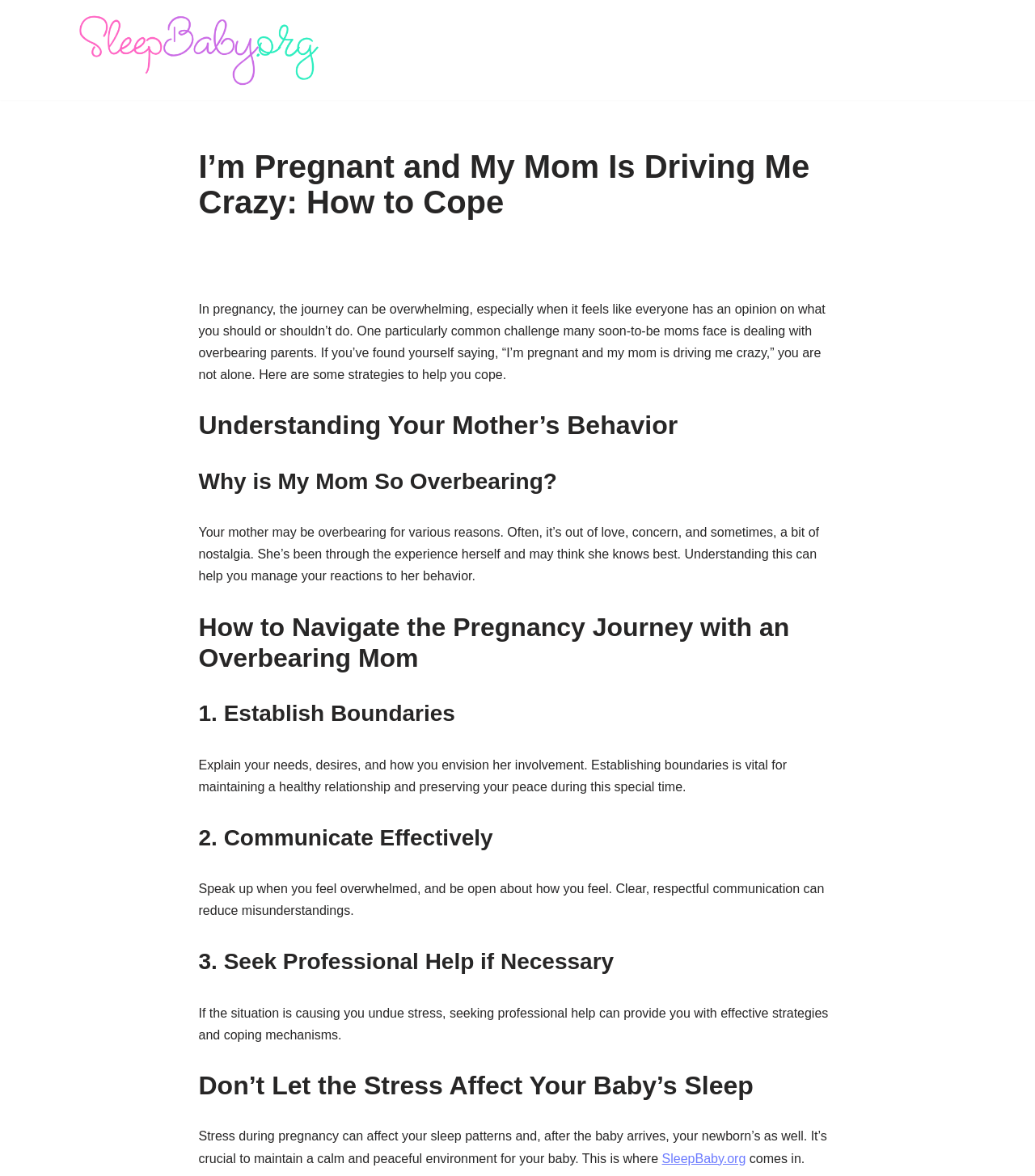Respond with a single word or phrase:
What is the importance of maintaining a calm environment for the baby?

Affects baby's sleep